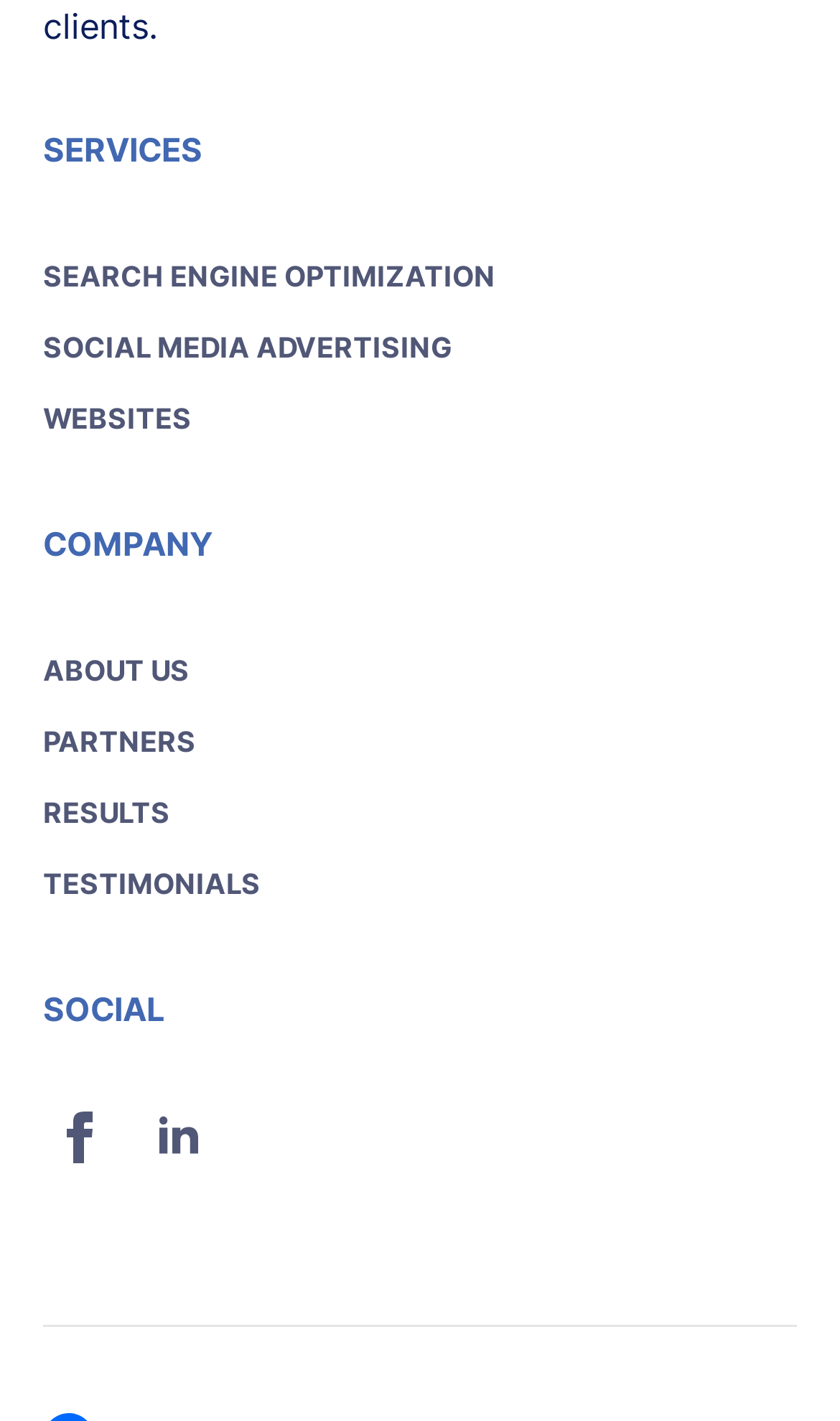Determine the bounding box coordinates of the clickable region to follow the instruction: "View WEBSITES".

[0.051, 0.269, 0.279, 0.319]